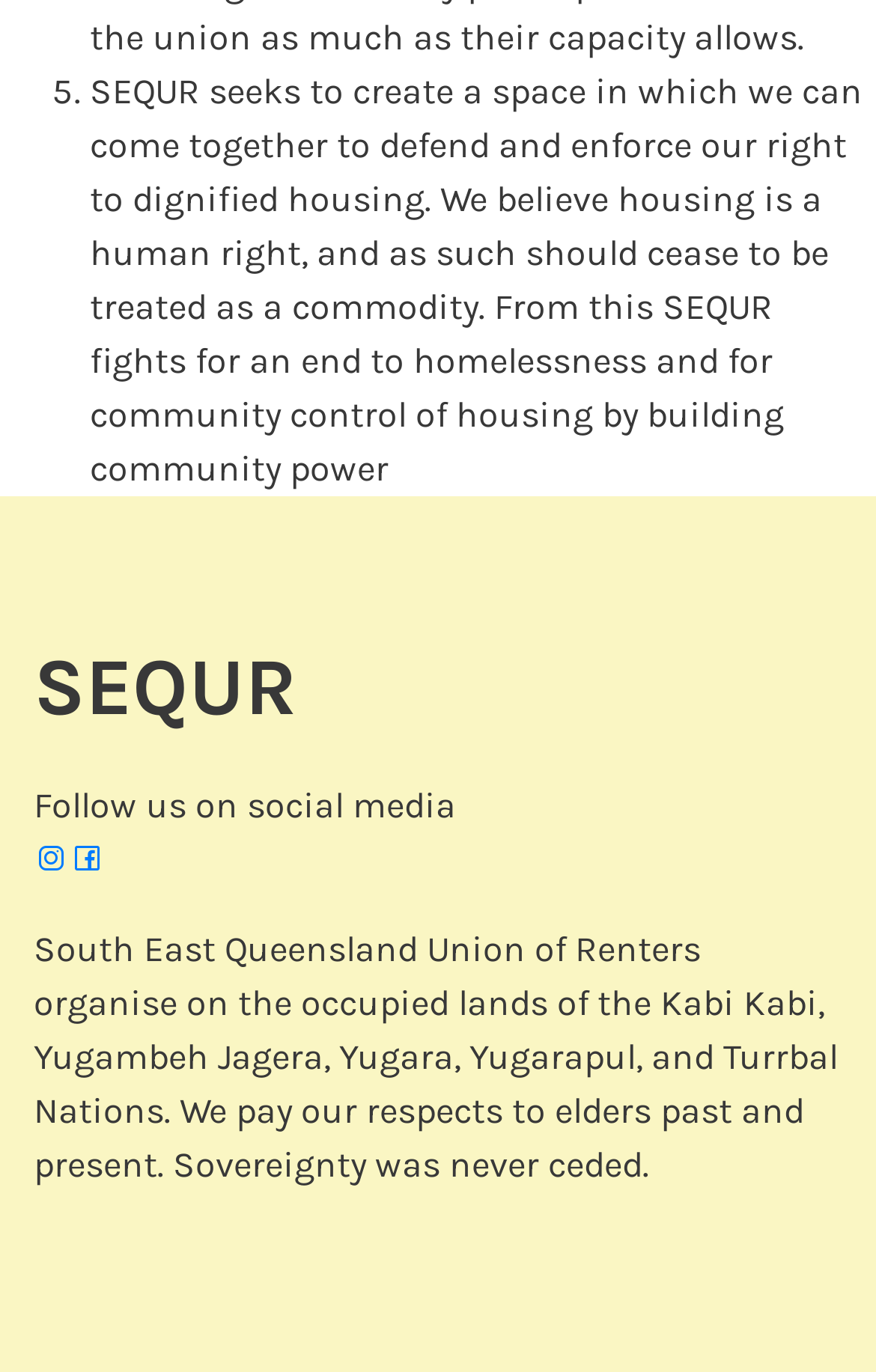Give a succinct answer to this question in a single word or phrase: 
How can one follow SEQUR on social media?

Through links